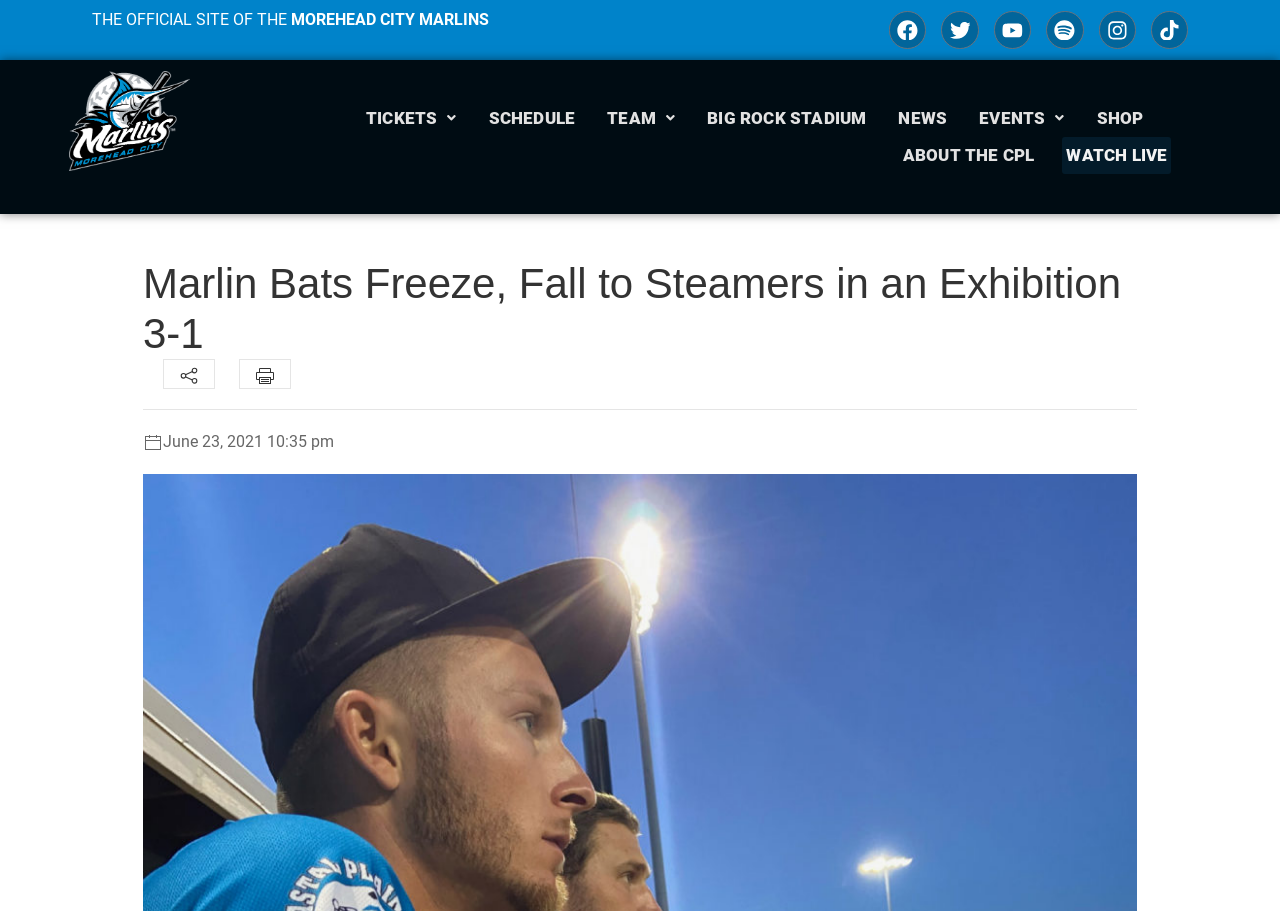Using the provided description WATCH LIVE, find the bounding box coordinates for the UI element. Provide the coordinates in (top-left x, top-left y, bottom-right x, bottom-right y) format, ensuring all values are between 0 and 1.

[0.83, 0.15, 0.915, 0.191]